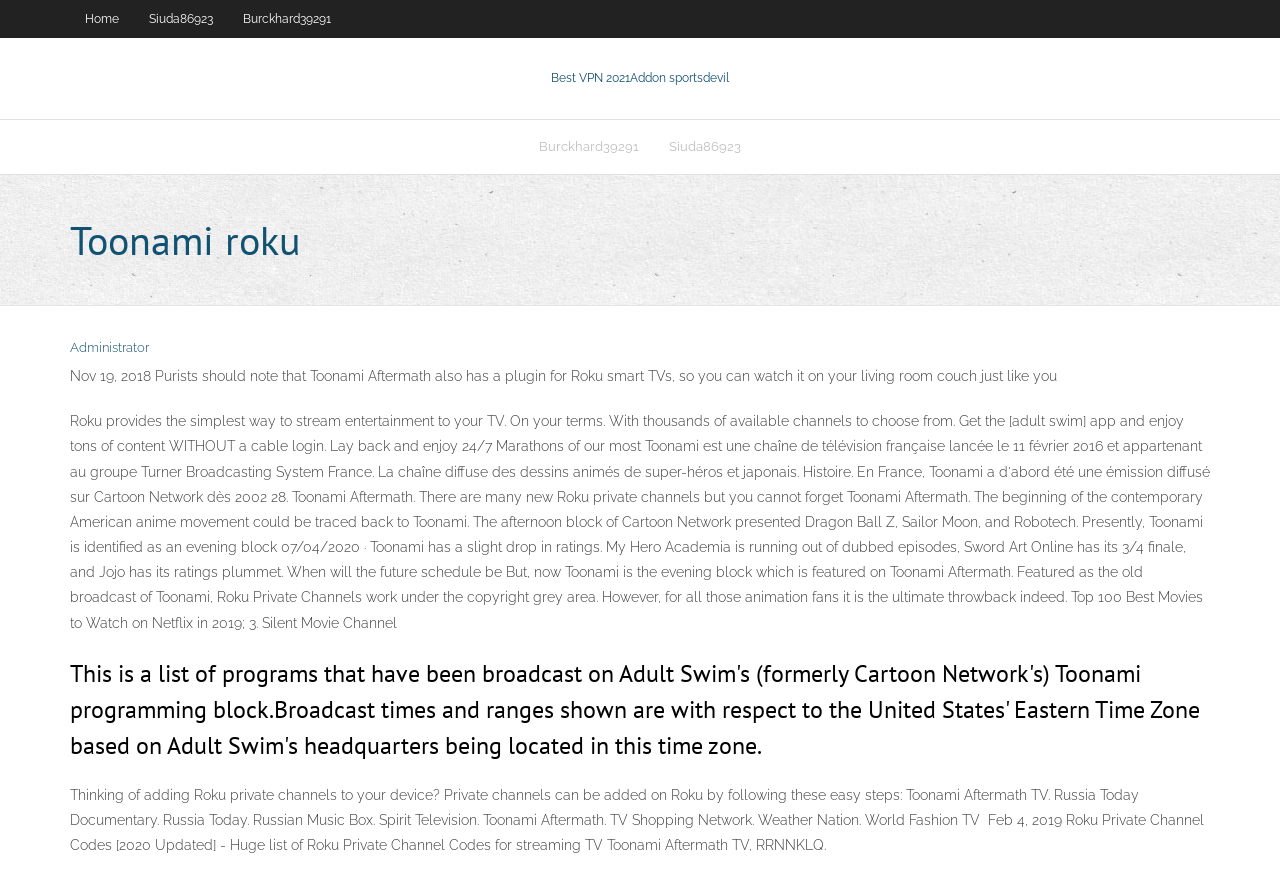Please find the bounding box for the following UI element description. Provide the coordinates in (top-left x, top-left y, bottom-right x, bottom-right y) format, with values between 0 and 1: Best VPN 2021Addon sportsdevil

[0.43, 0.081, 0.57, 0.097]